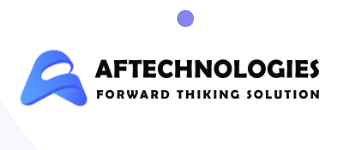What is the shape incorporated in the logo? Based on the screenshot, please respond with a single word or phrase.

Stylized letter 'A'